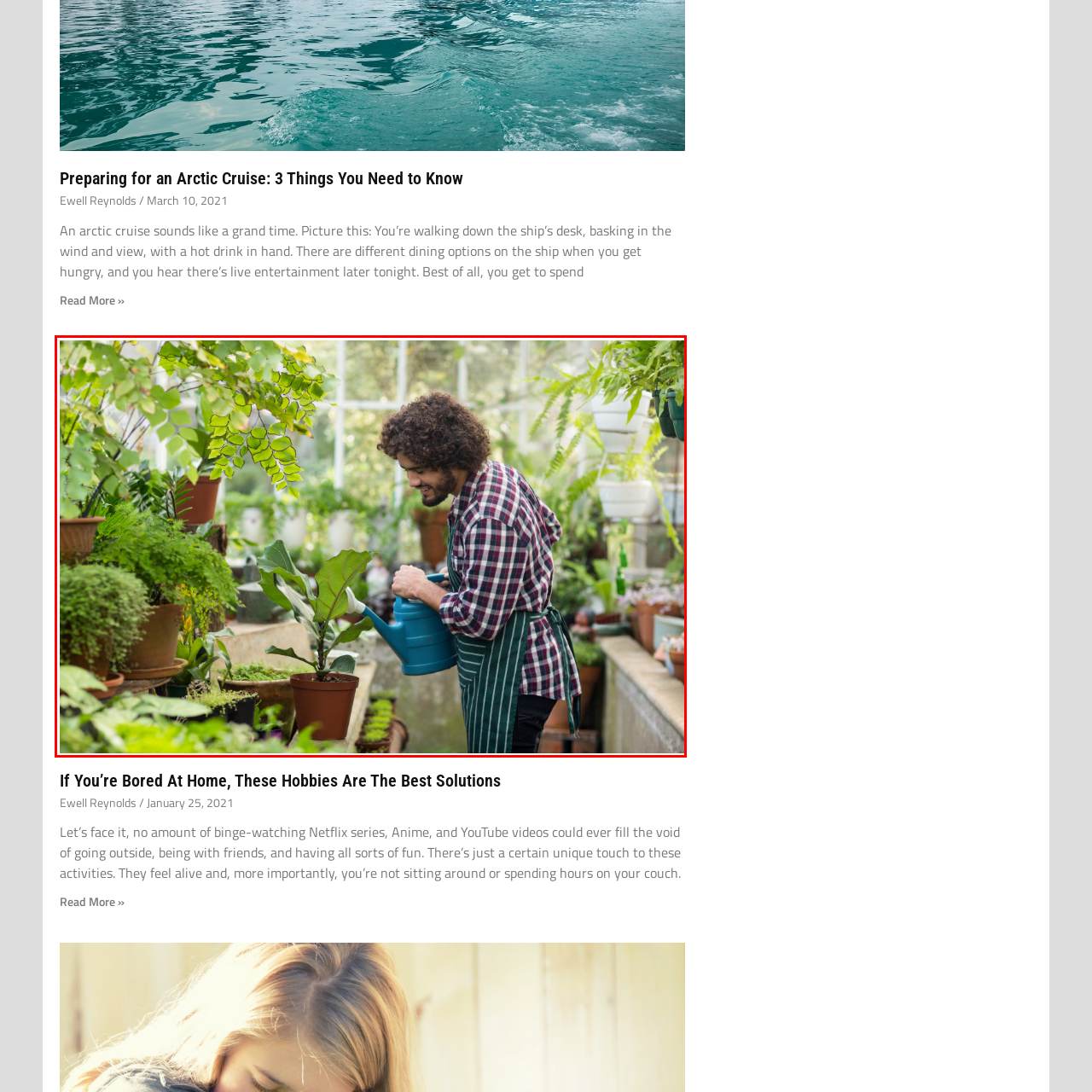Study the part of the image enclosed in the turquoise frame and answer the following question with detailed information derived from the image: 
What is the man holding in his hands?

The man in the image is holding a blue watering can, which is a tool used for watering plants. This is clear from the caption, which describes the man as gently watering a potted plant with the watering can.